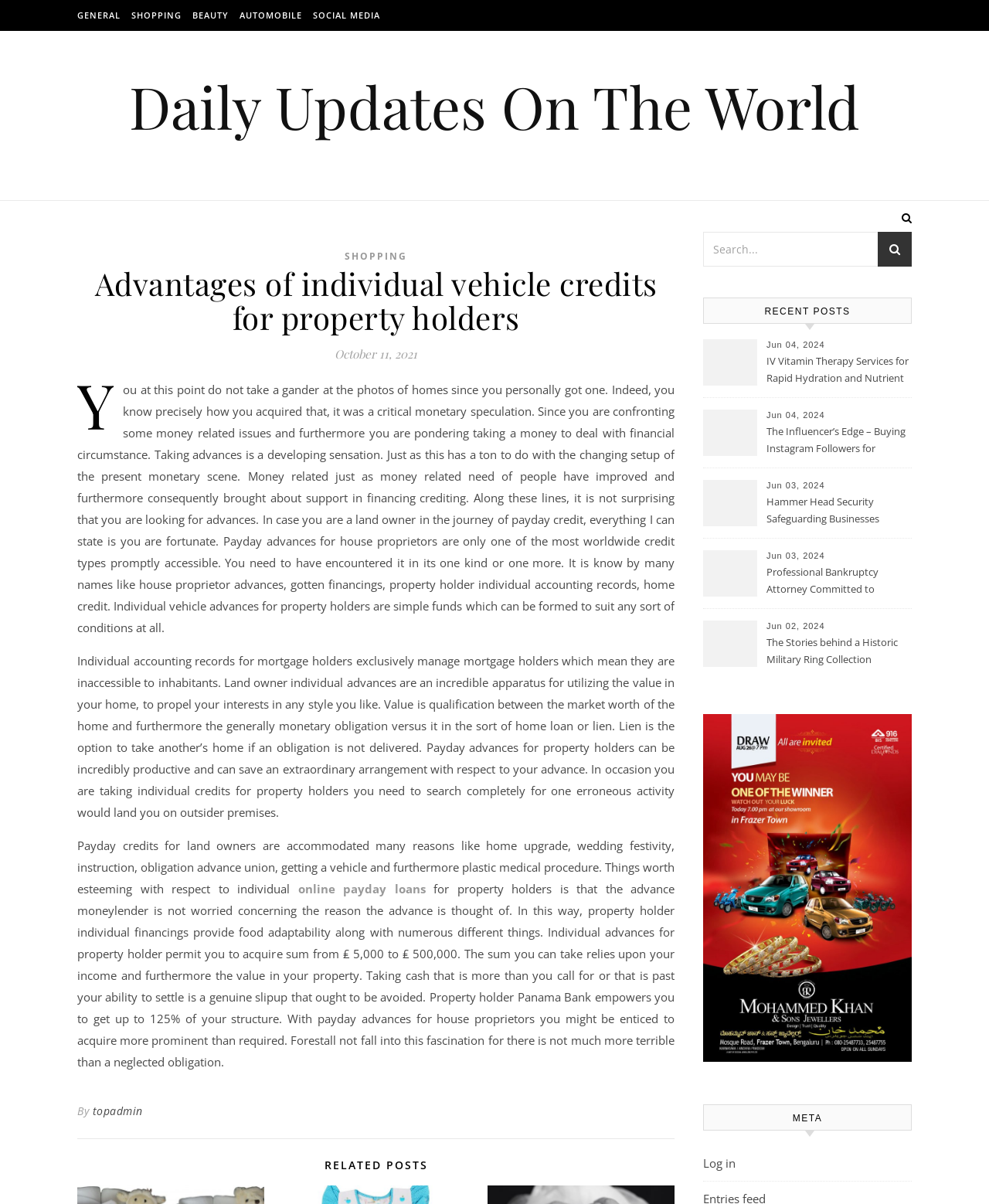Could you find the bounding box coordinates of the clickable area to complete this instruction: "View materials and resources from previous Florida Pathways Institute convenings"?

None